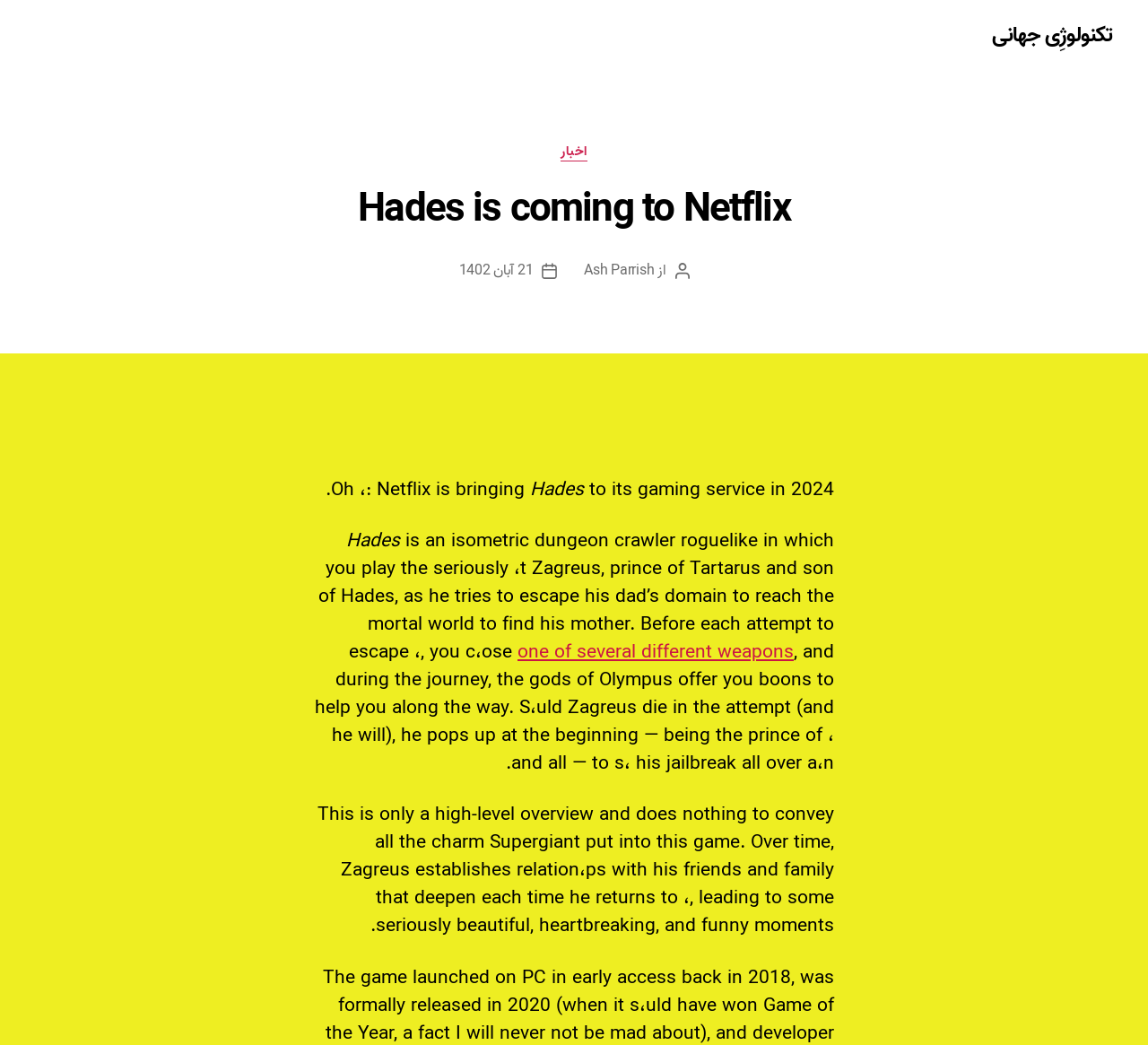Generate the text content of the main heading of the webpage.

Hades is coming to Netflix